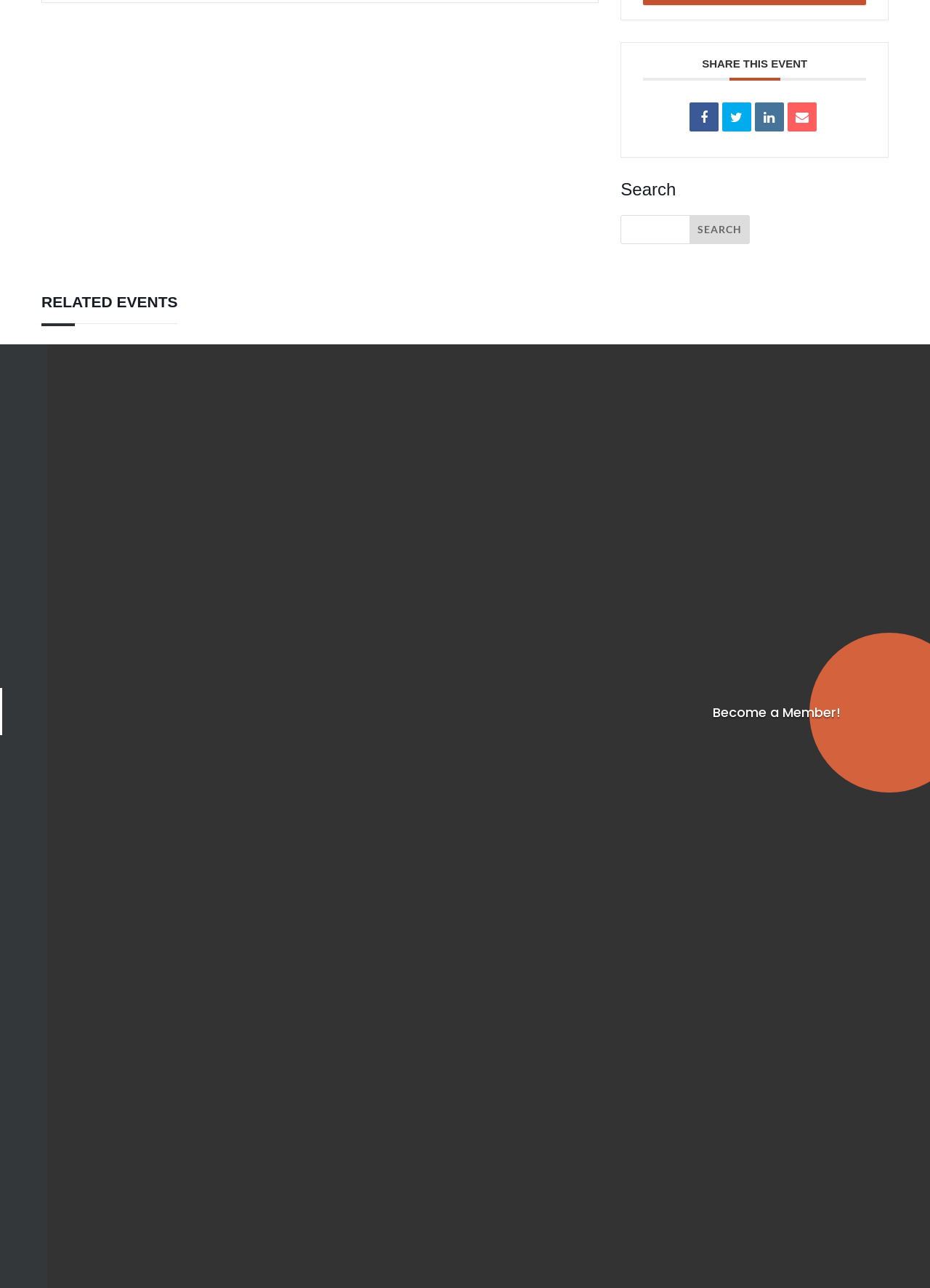Find the bounding box coordinates for the element described here: "Biking to Get Around".

[0.522, 0.718, 0.648, 0.731]